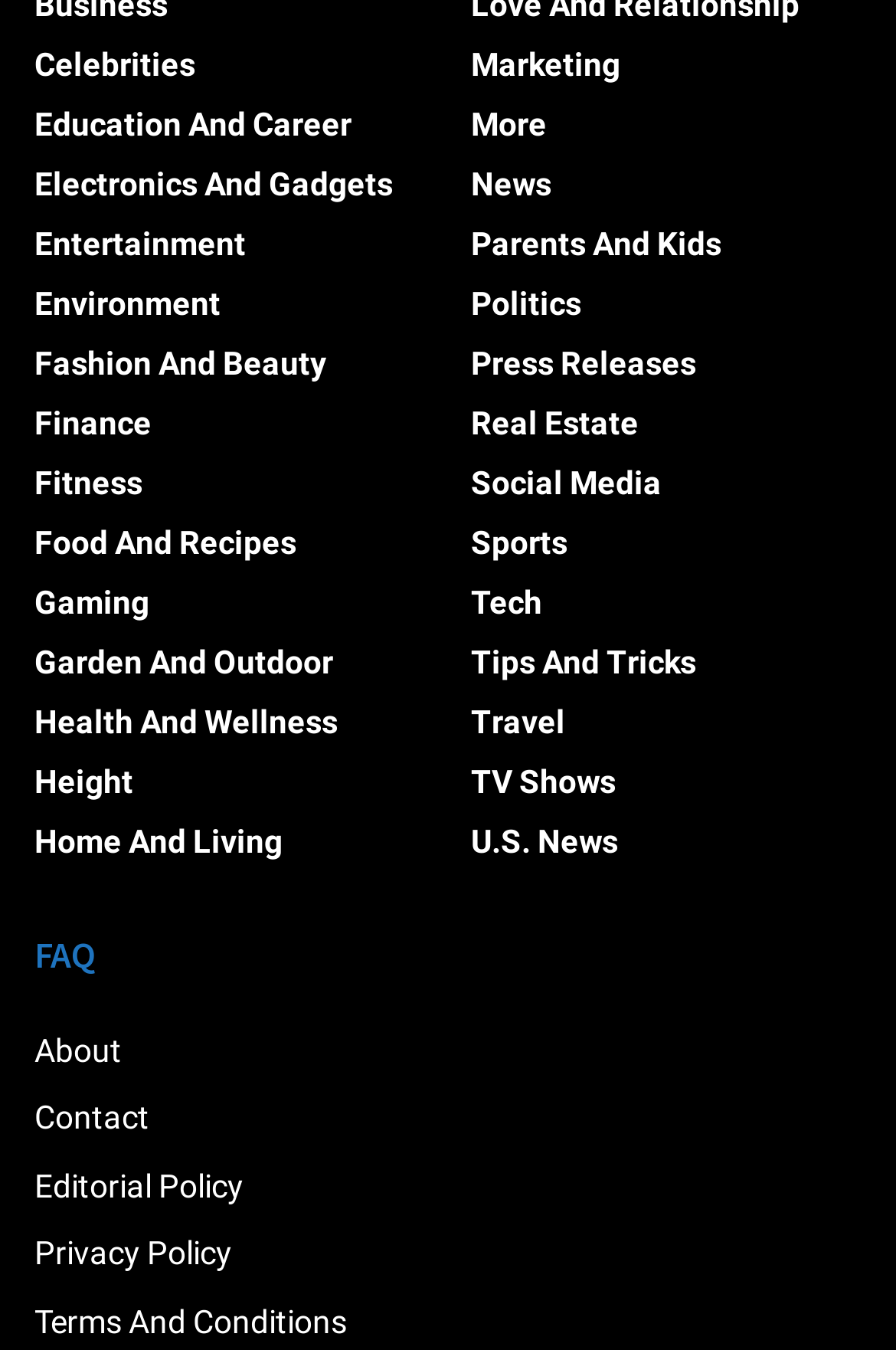Please identify the bounding box coordinates of the element that needs to be clicked to execute the following command: "Visit FAQ". Provide the bounding box using four float numbers between 0 and 1, formatted as [left, top, right, bottom].

[0.038, 0.687, 0.962, 0.725]